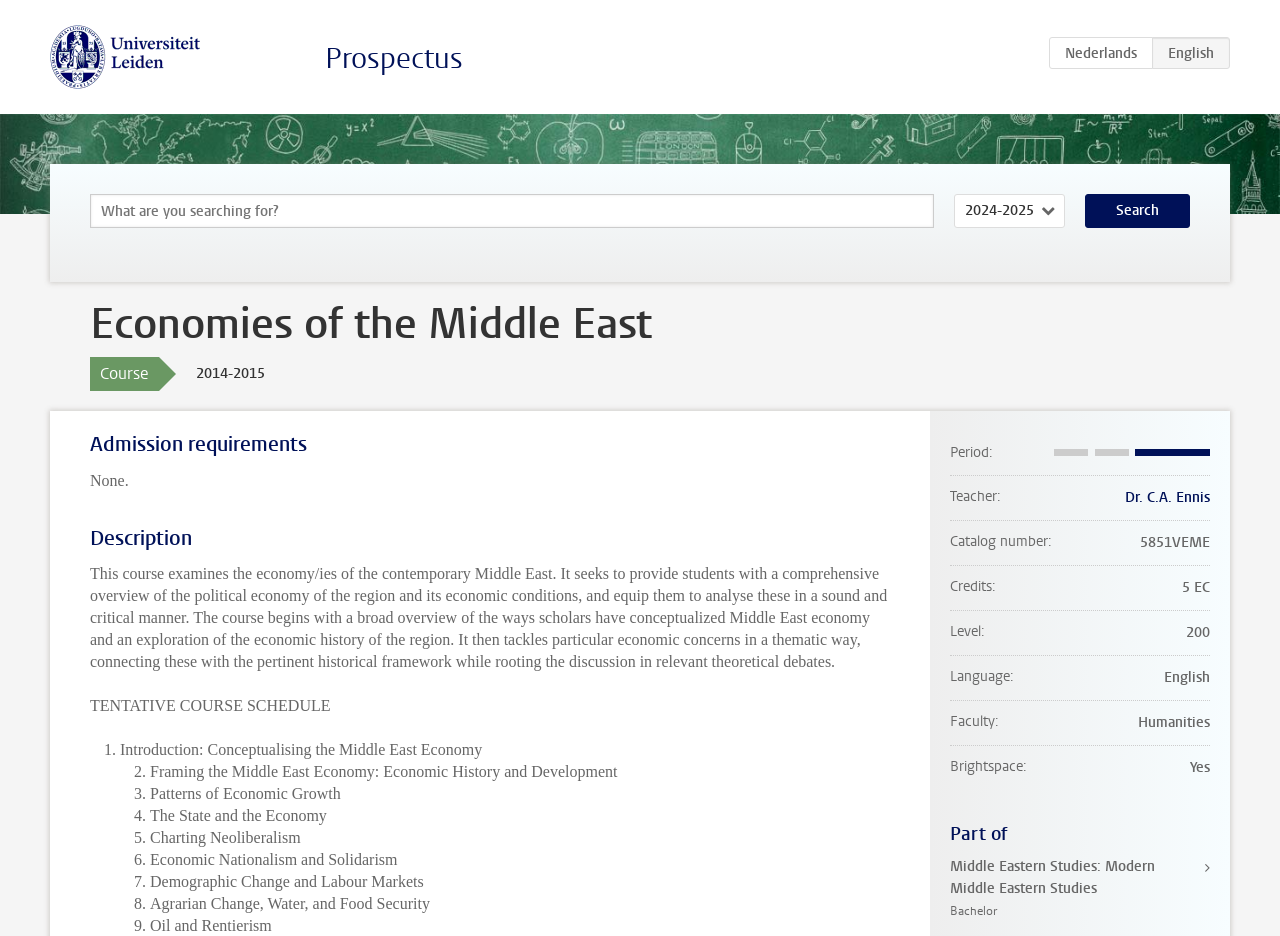Determine the bounding box for the UI element as described: "Prvić Luka". The coordinates should be represented as four float numbers between 0 and 1, formatted as [left, top, right, bottom].

None